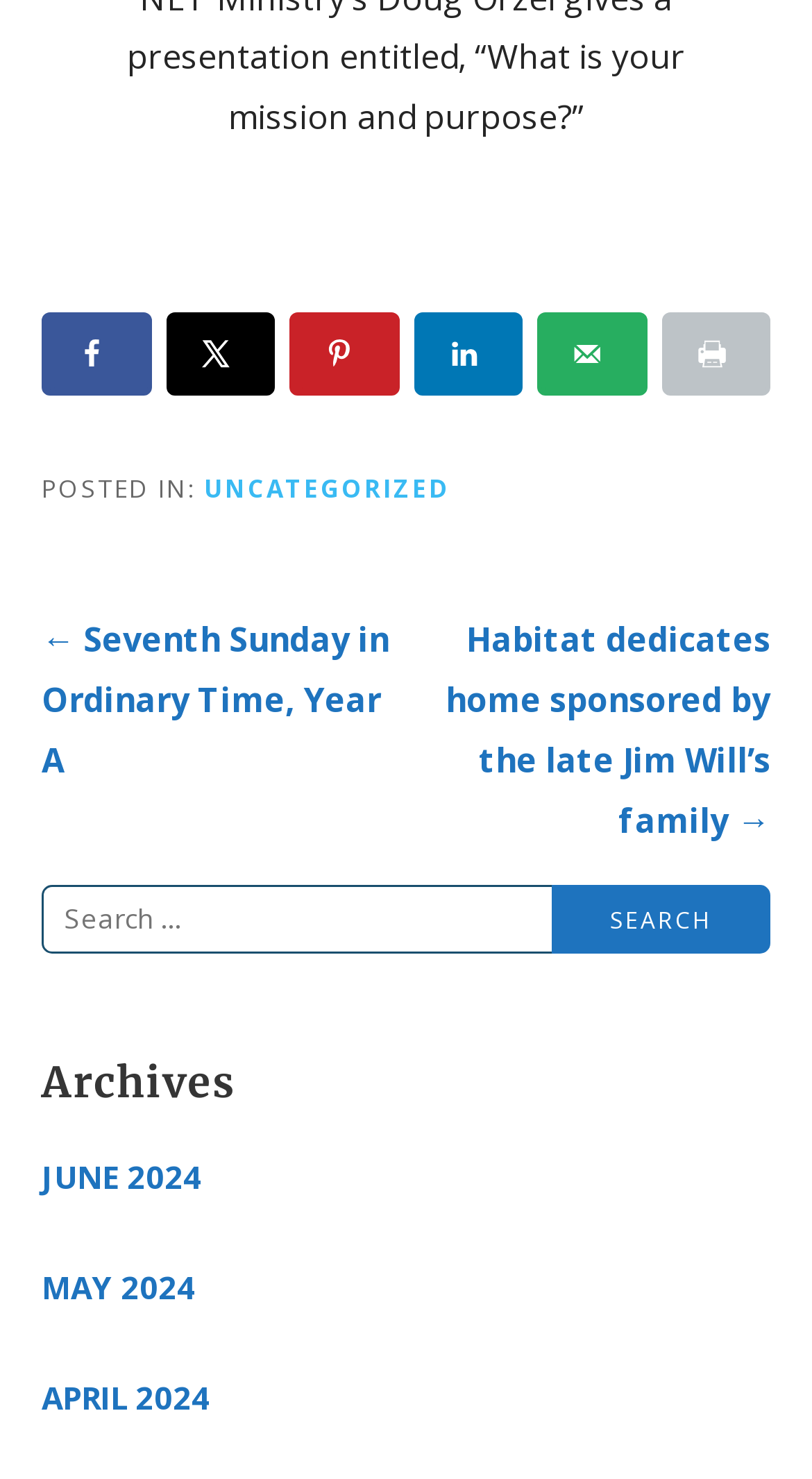Identify the bounding box coordinates of the clickable region to carry out the given instruction: "Browse June 1753".

None